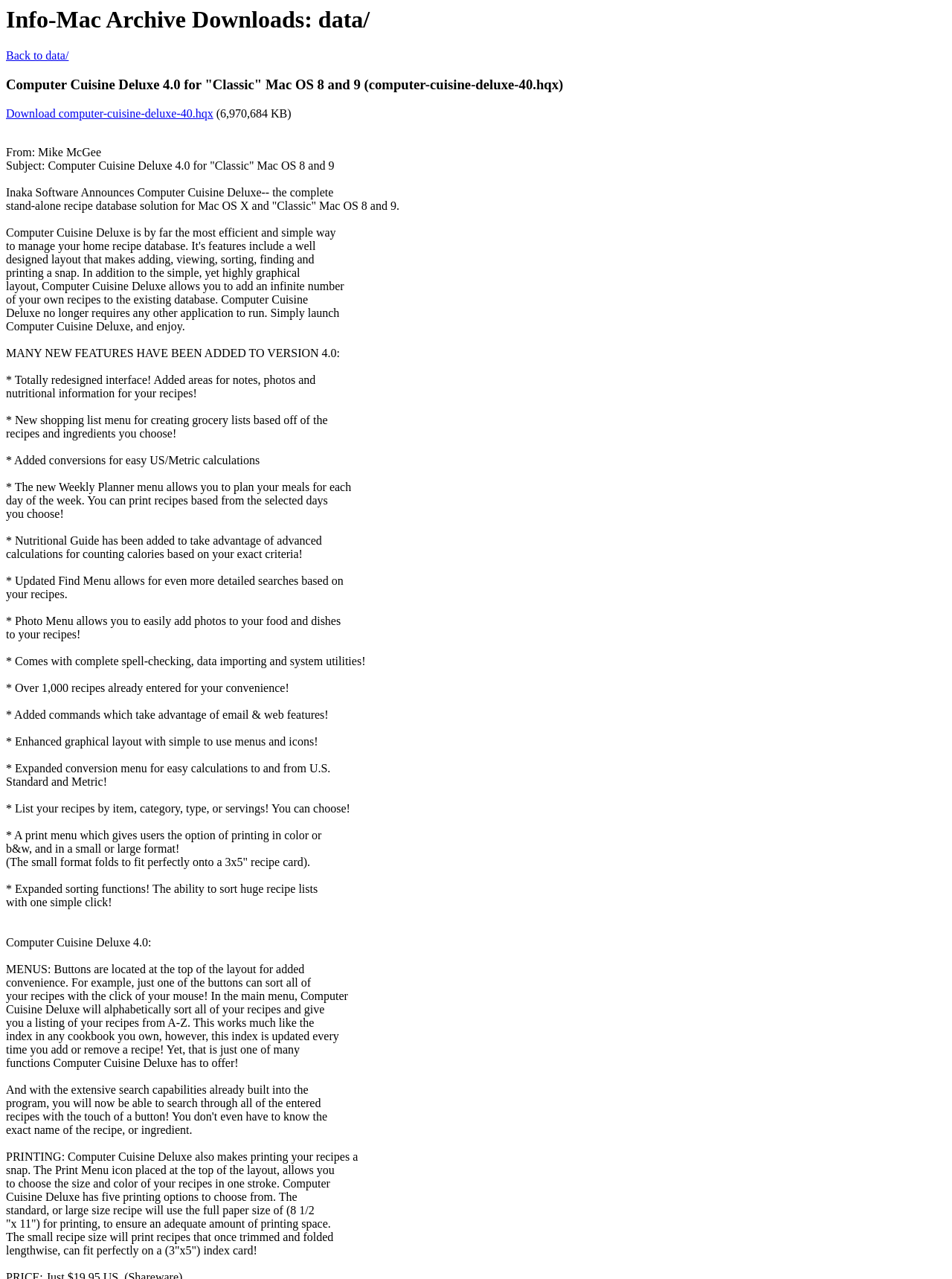Predict the bounding box of the UI element based on the description: "Back to data/". The coordinates should be four float numbers between 0 and 1, formatted as [left, top, right, bottom].

[0.006, 0.039, 0.072, 0.049]